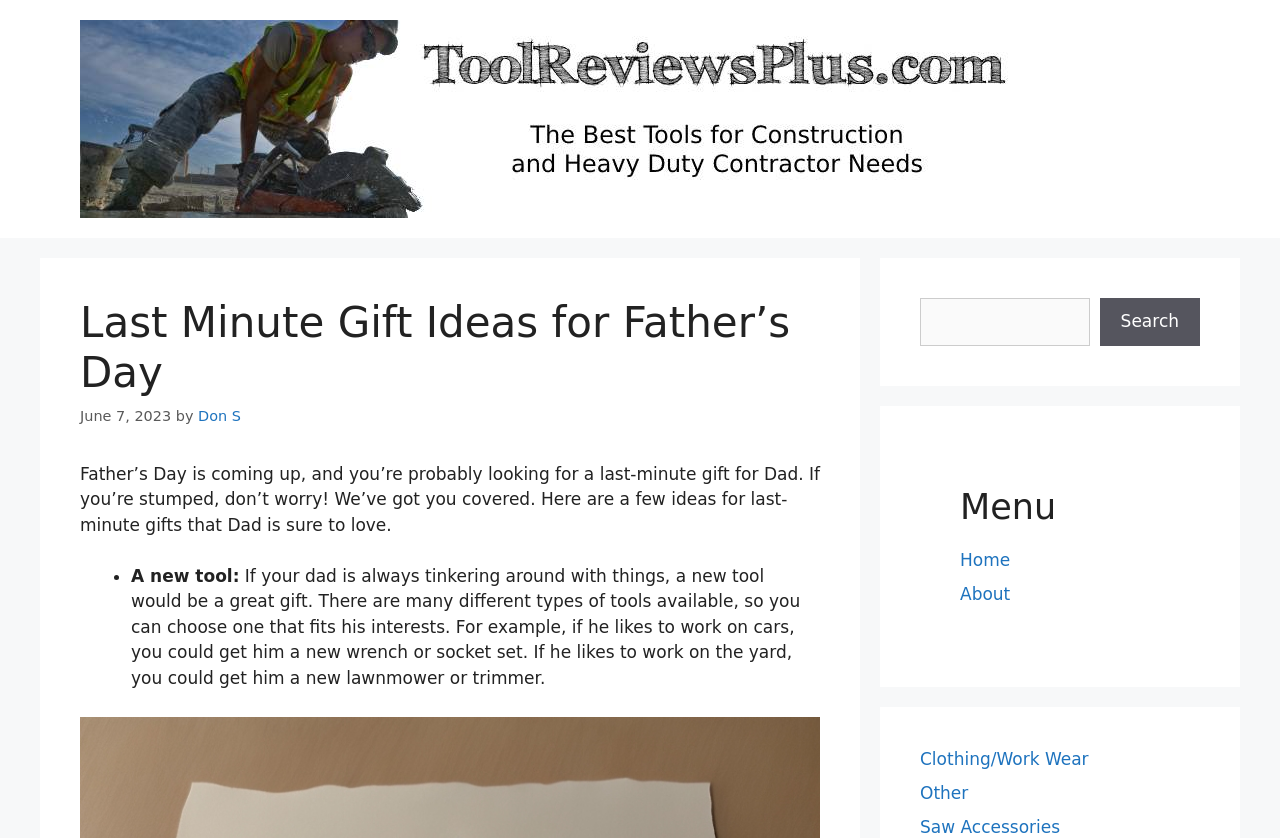Show the bounding box coordinates for the element that needs to be clicked to execute the following instruction: "Search for a keyword". Provide the coordinates in the form of four float numbers between 0 and 1, i.e., [left, top, right, bottom].

[0.719, 0.356, 0.851, 0.412]